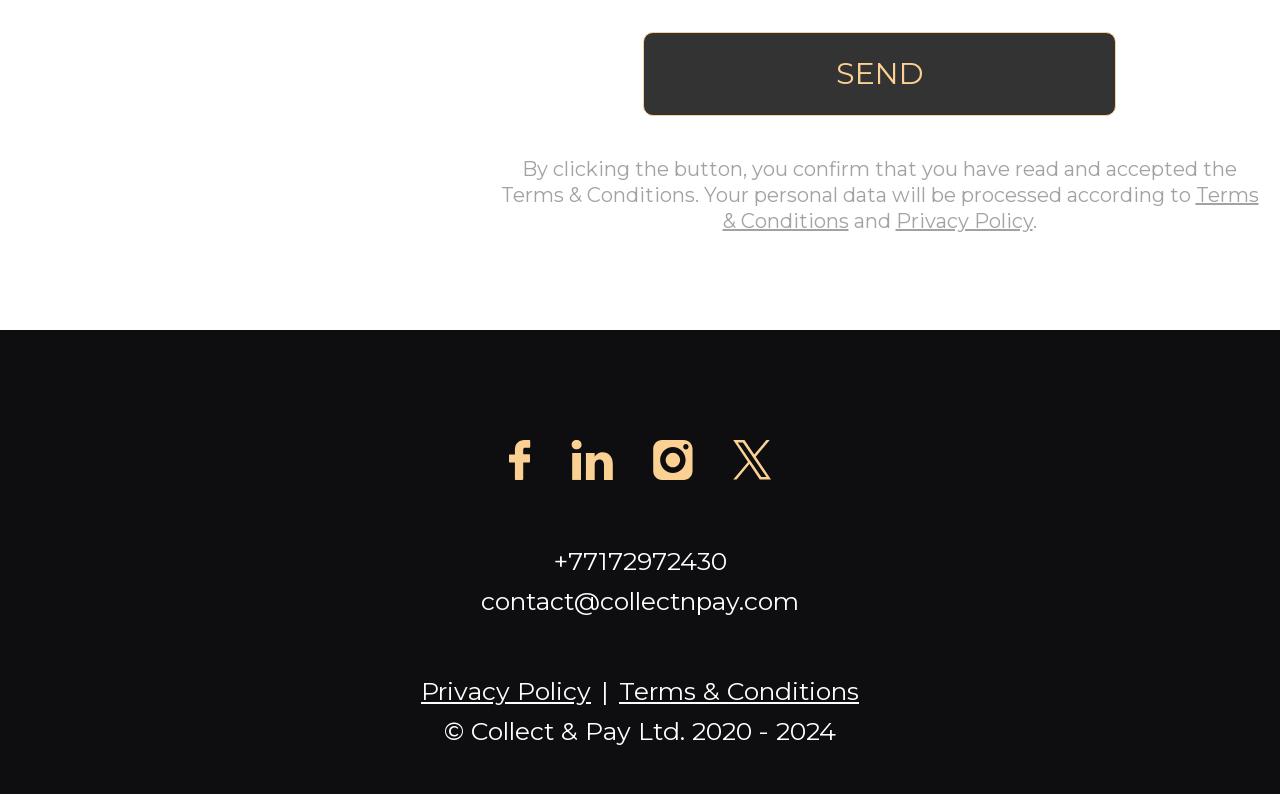What is the button text?
Refer to the screenshot and respond with a concise word or phrase.

SEND